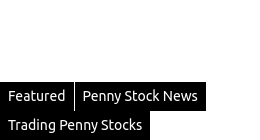Describe all the aspects of the image extensively.

The image features three clickable links related to the topic of penny stocks. The highlighted options include "Featured," which likely directs users to popular or important content, "Penny Stock News," providing users with the latest updates in the penny stock market, and "Trading Penny Stocks," which may offer insights and strategies for trading these lower-priced stocks. This visually organized layout provides easy navigation for users seeking information on penny stocks and trading strategies.